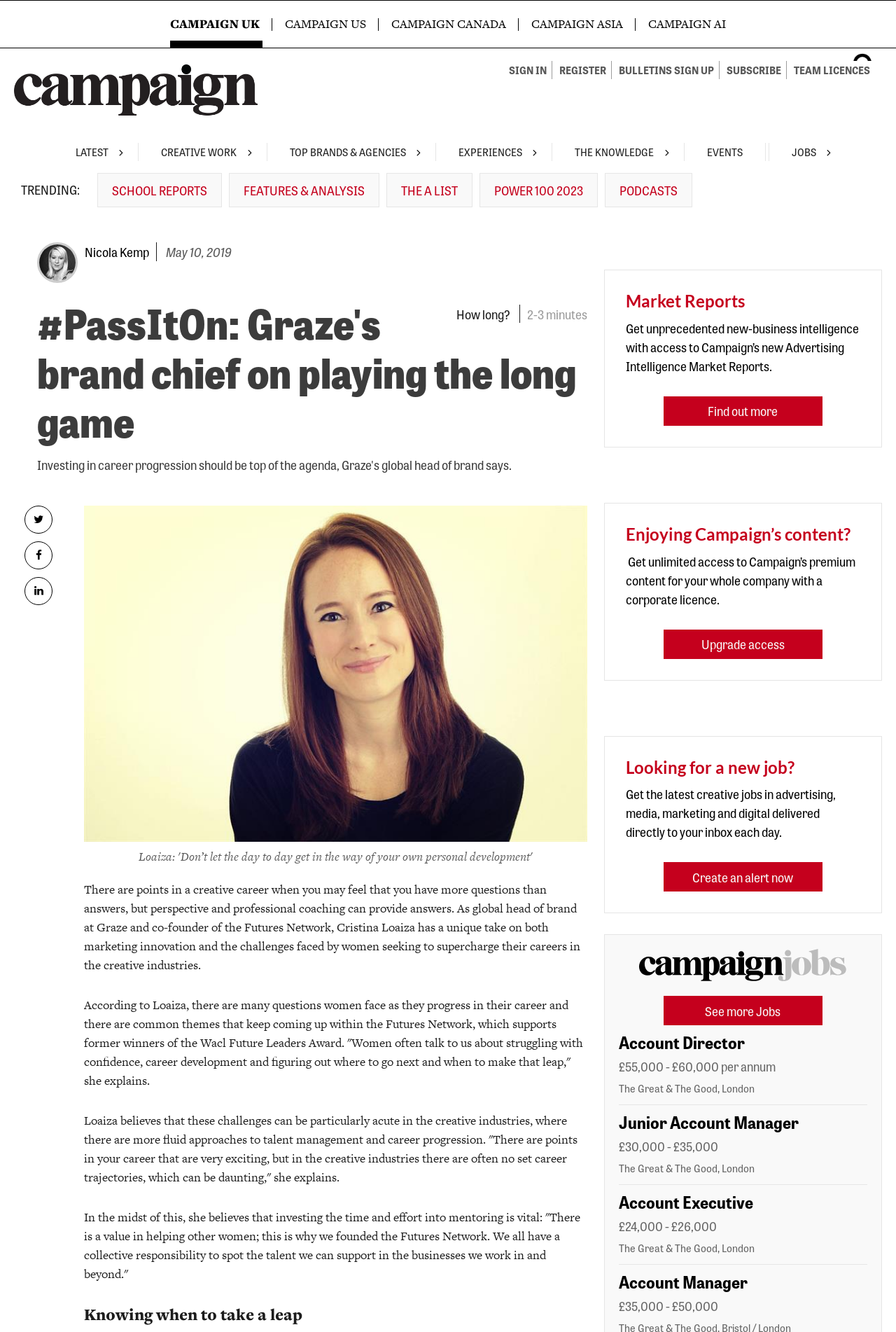Create a detailed narrative of the webpage’s visual and textual elements.

This webpage appears to be an article from Campaign, a marketing and advertising publication. At the top of the page, there are several links to different sections of the website, including "CAMPAIGN UK", "CAMPAIGN US", and "CAMPAIGN ASIA", as well as links to sign in, register, and subscribe. There is also a search bar and a button to search.

Below the top navigation, there are several links to different categories of content, including "LATEST", "NEW CAMPAIGNS", "ACCOUNT MOVES", and "PEOPLE MOVES". These links are arranged in a horizontal row and take up about a quarter of the page.

The main article is titled "#PassItOn: Graze's brand chief on playing the long game" and features an image of Cristina Loaiza, the global head of brand at Graze. The article discusses Loaiza's views on career development and the challenges faced by women in the creative industries. The text is divided into several paragraphs and includes quotes from Loaiza.

To the right of the article, there are several links to related content, including "MARKET REPORTS" and "JOBS". There is also a section promoting Campaign's corporate licence, which offers unlimited access to premium content for companies.

At the bottom of the page, there are several more links to different sections of the website, including "CREATIVE WORK", "TOP BRANDS & AGENCIES", and "EVENTS". There are also links to share the article on social media platforms such as Twitter, Facebook, and LinkedIn.